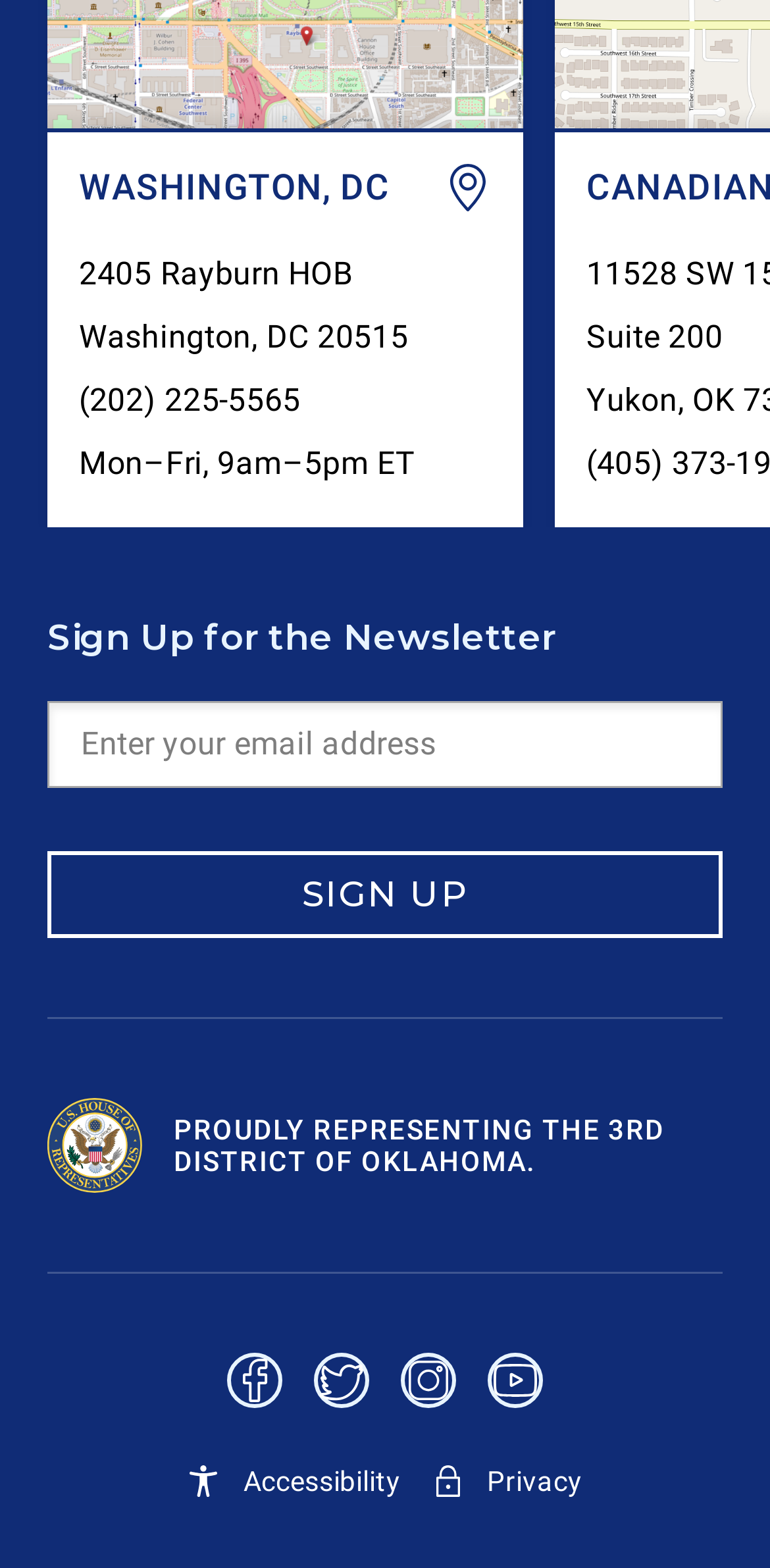Pinpoint the bounding box coordinates of the element to be clicked to execute the instruction: "Enter email address".

[0.105, 0.455, 0.895, 0.495]